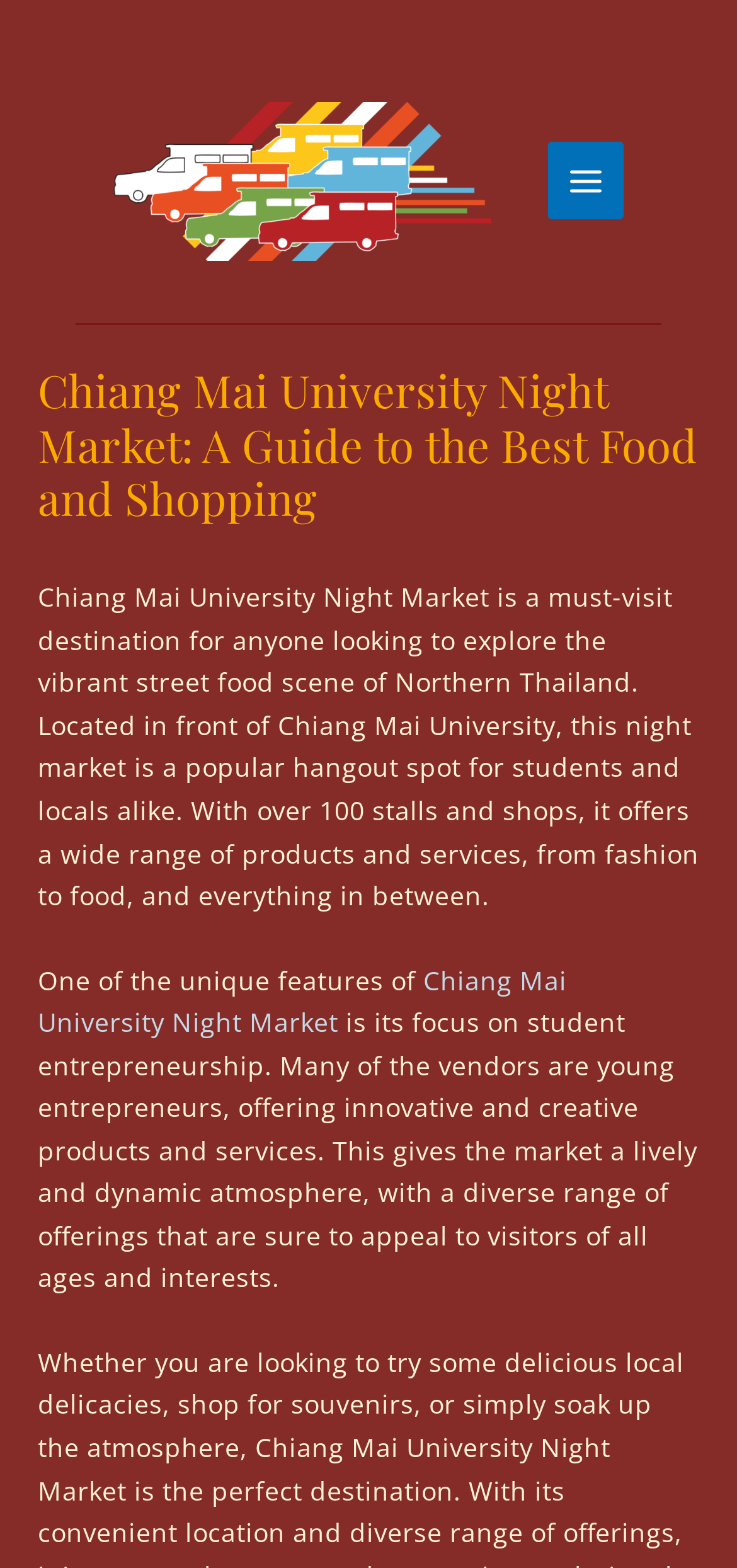Refer to the image and provide an in-depth answer to the question: 
How many stalls and shops are there in the night market?

The number of stalls and shops in the night market can be found in the second paragraph of the webpage, which states 'With over 100 stalls and shops, it offers a wide range of products and services, from fashion to food, and everything in between.'